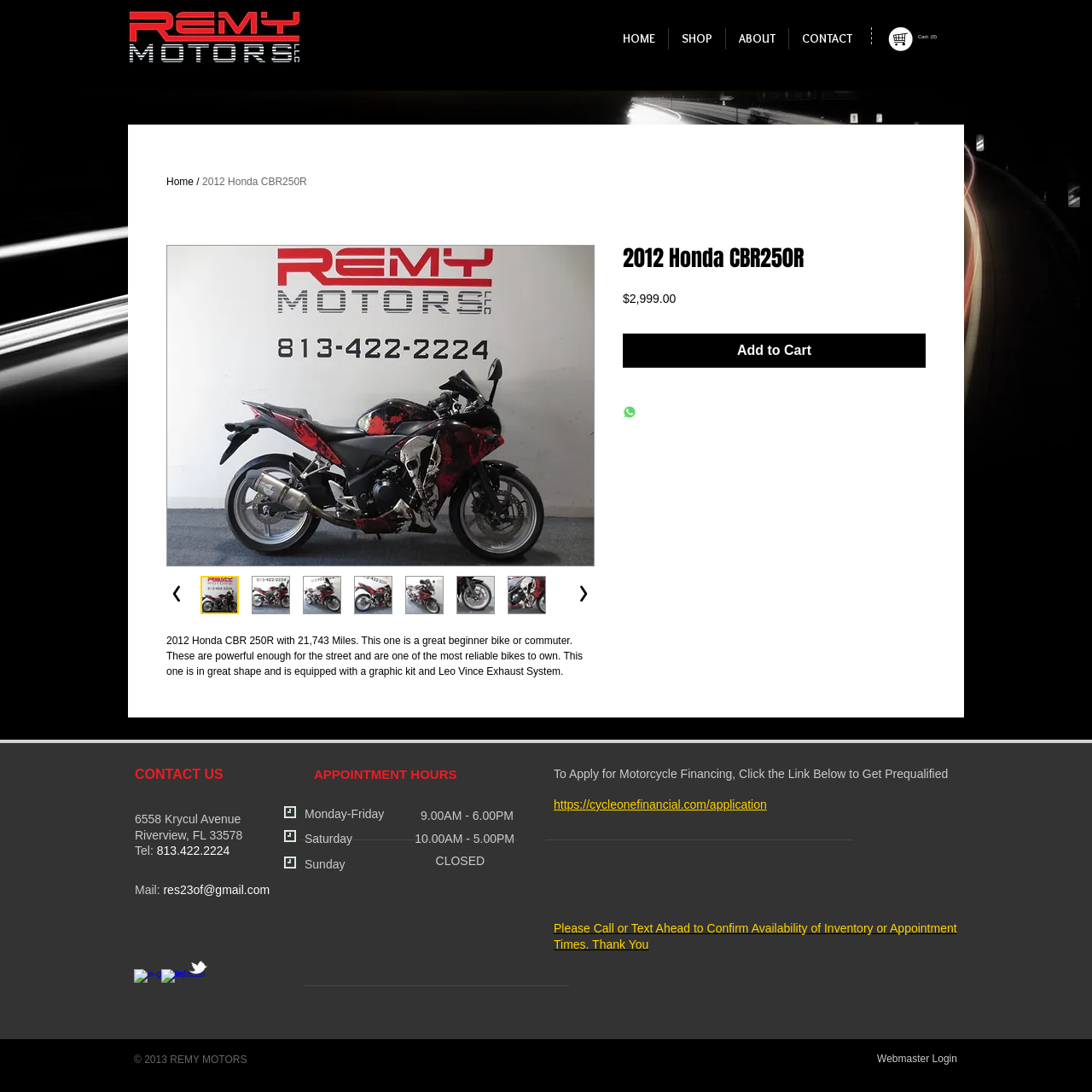Show the bounding box coordinates of the element that should be clicked to complete the task: "View the '2012 Honda CBR250R' image".

[0.153, 0.225, 0.544, 0.518]